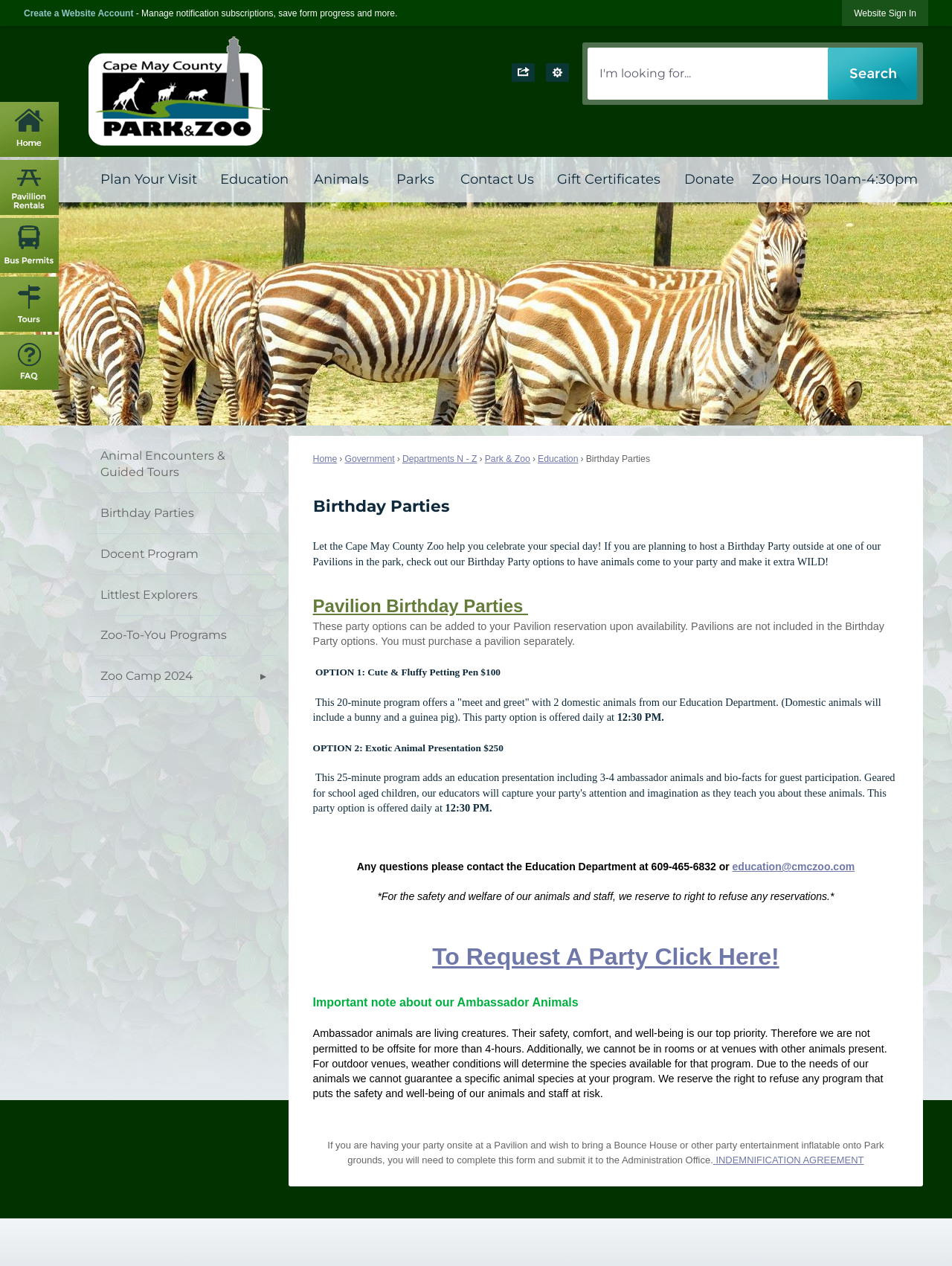Use a single word or phrase to respond to the question:
What is the requirement for hosting a birthday party at a Pavilion?

Pavilion reservation